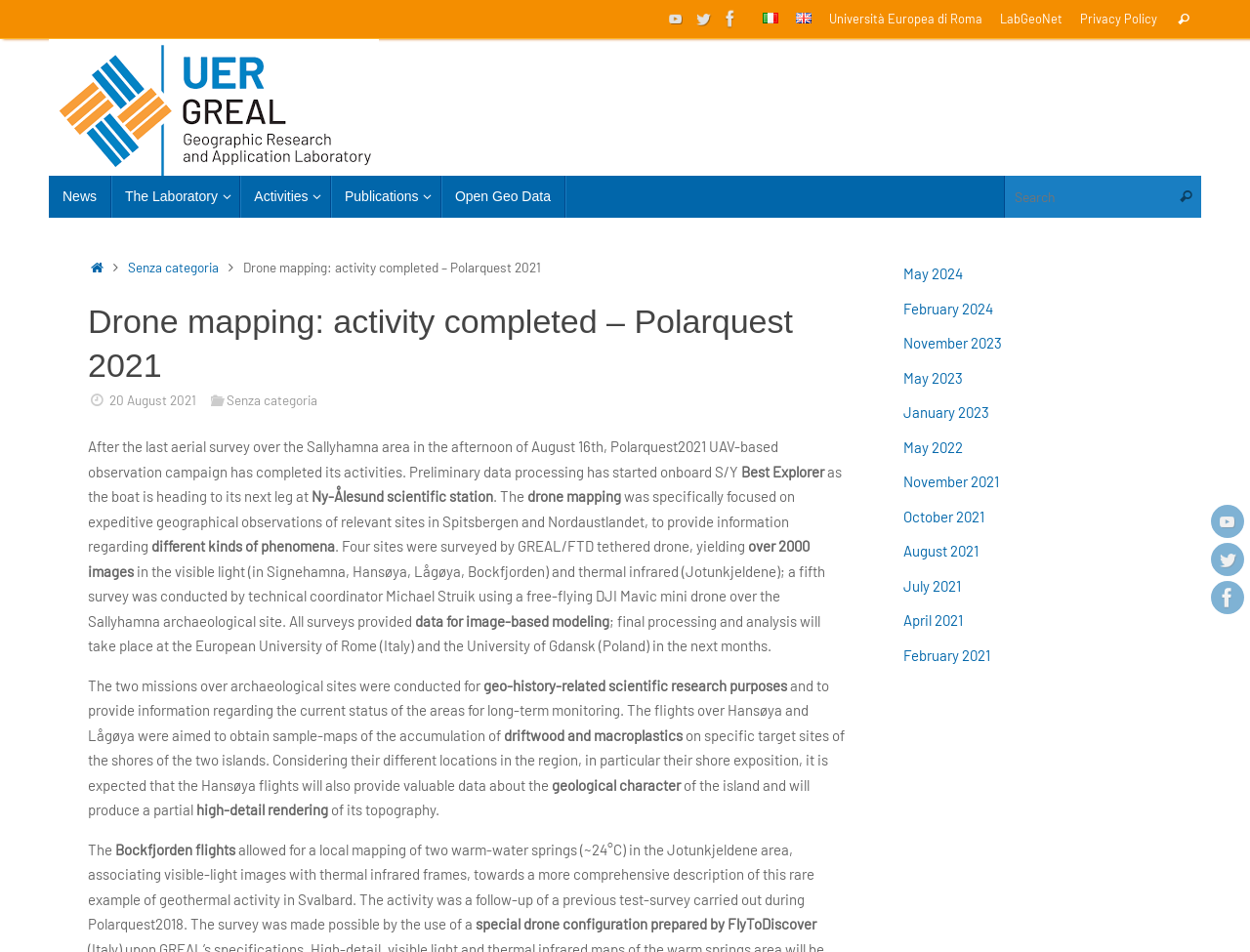Please find the bounding box coordinates of the element that needs to be clicked to perform the following instruction: "Visit YouTube channel". The bounding box coordinates should be four float numbers between 0 and 1, represented as [left, top, right, bottom].

[0.53, 0.005, 0.552, 0.034]